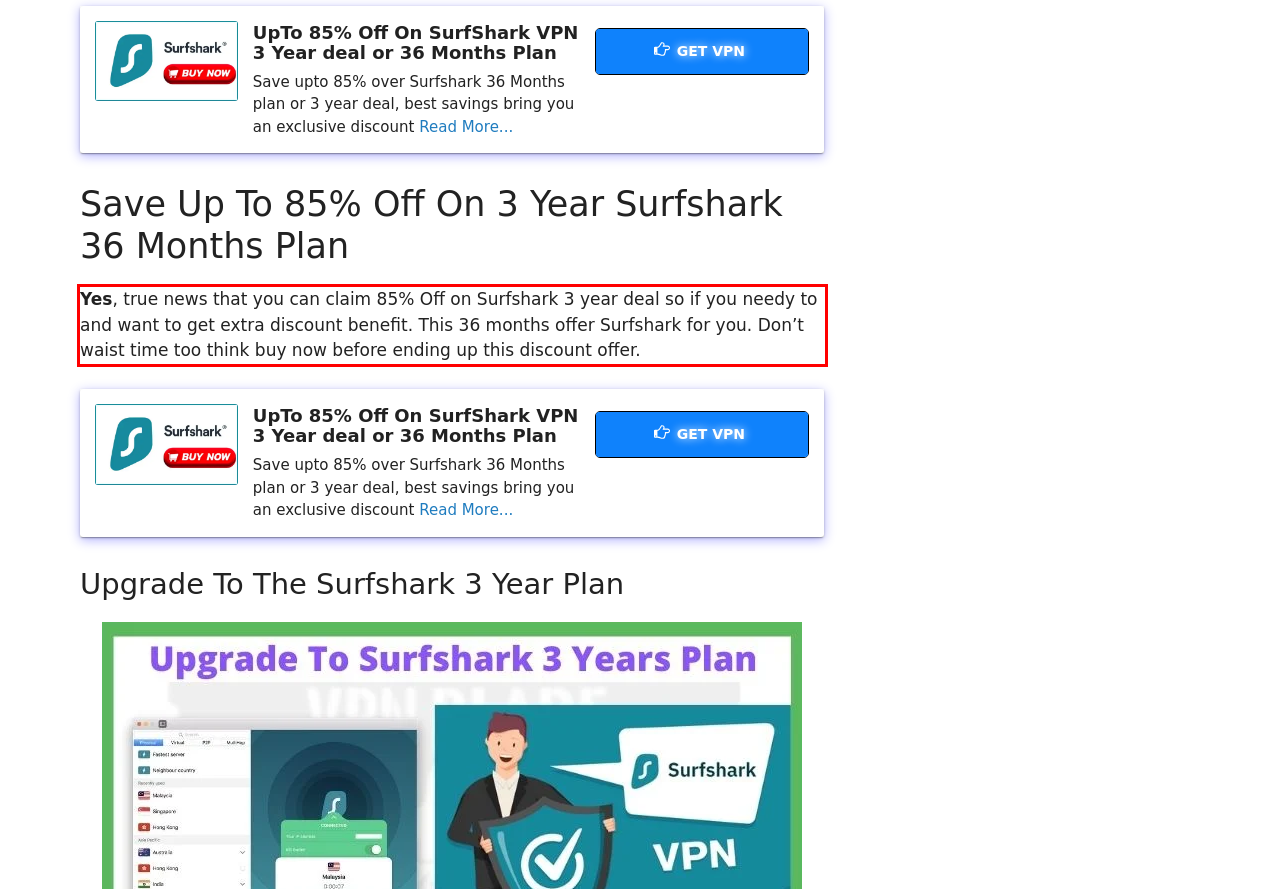Using the provided webpage screenshot, identify and read the text within the red rectangle bounding box.

Yes, true news that you can claim 85% Off on Surfshark 3 year deal so if you needy to and want to get extra discount benefit. This 36 months offer Surfshark for you. Don’t waist time too think buy now before ending up this discount offer.